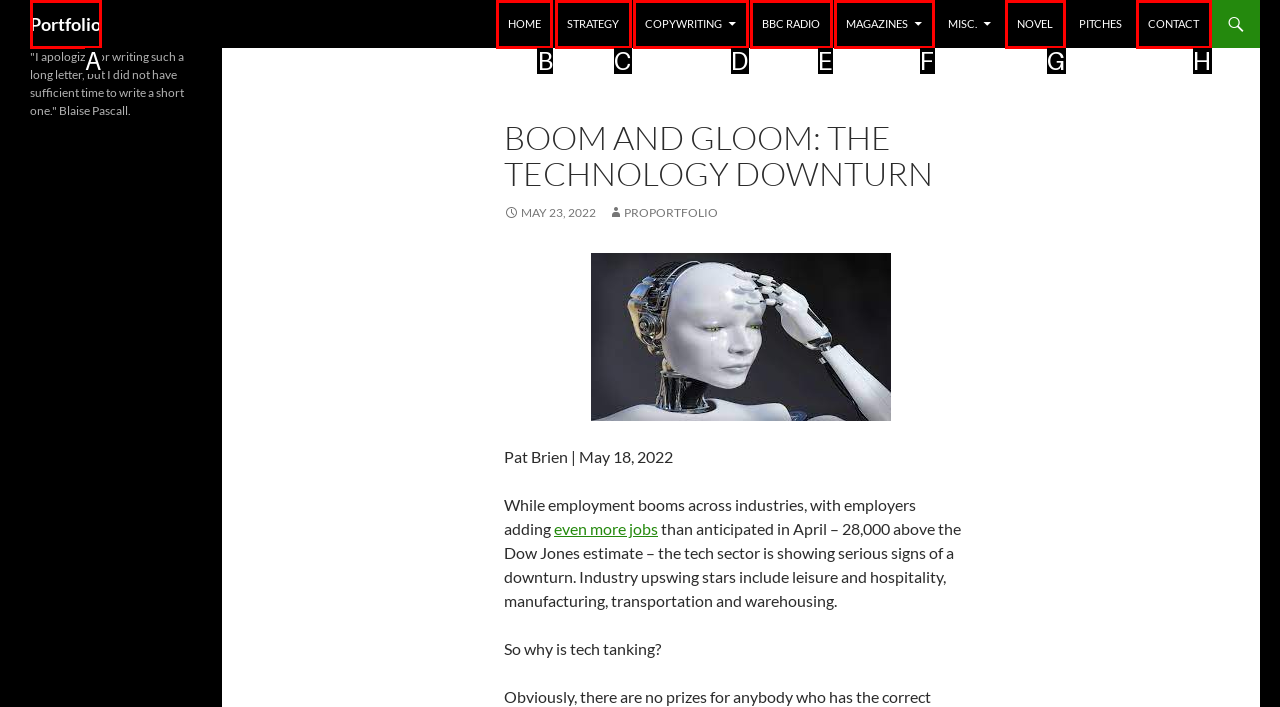Select the correct UI element to click for this task: go to HOME page.
Answer using the letter from the provided options.

B